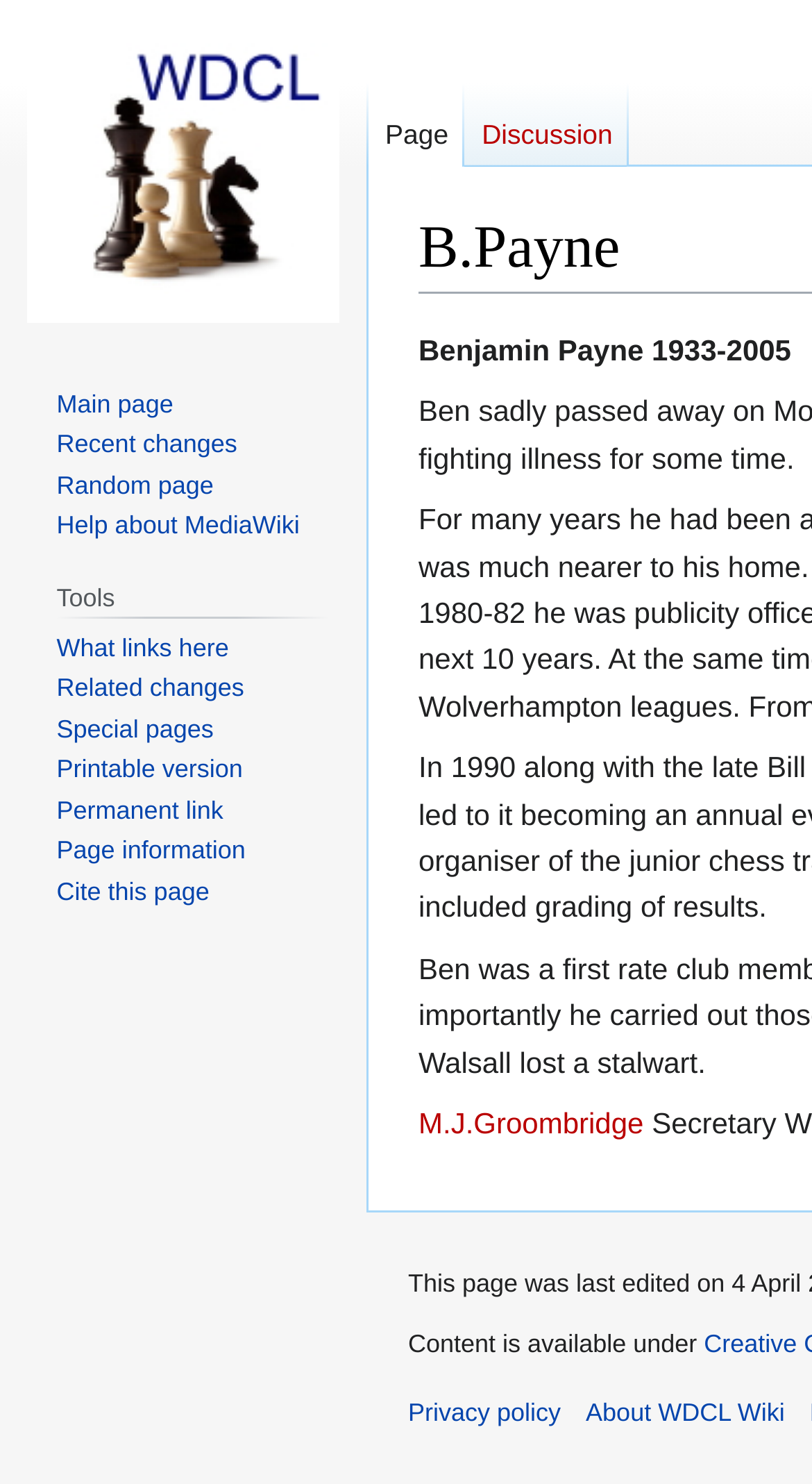Answer this question in one word or a short phrase: What is the name of the person described on this page?

Benjamin Payne